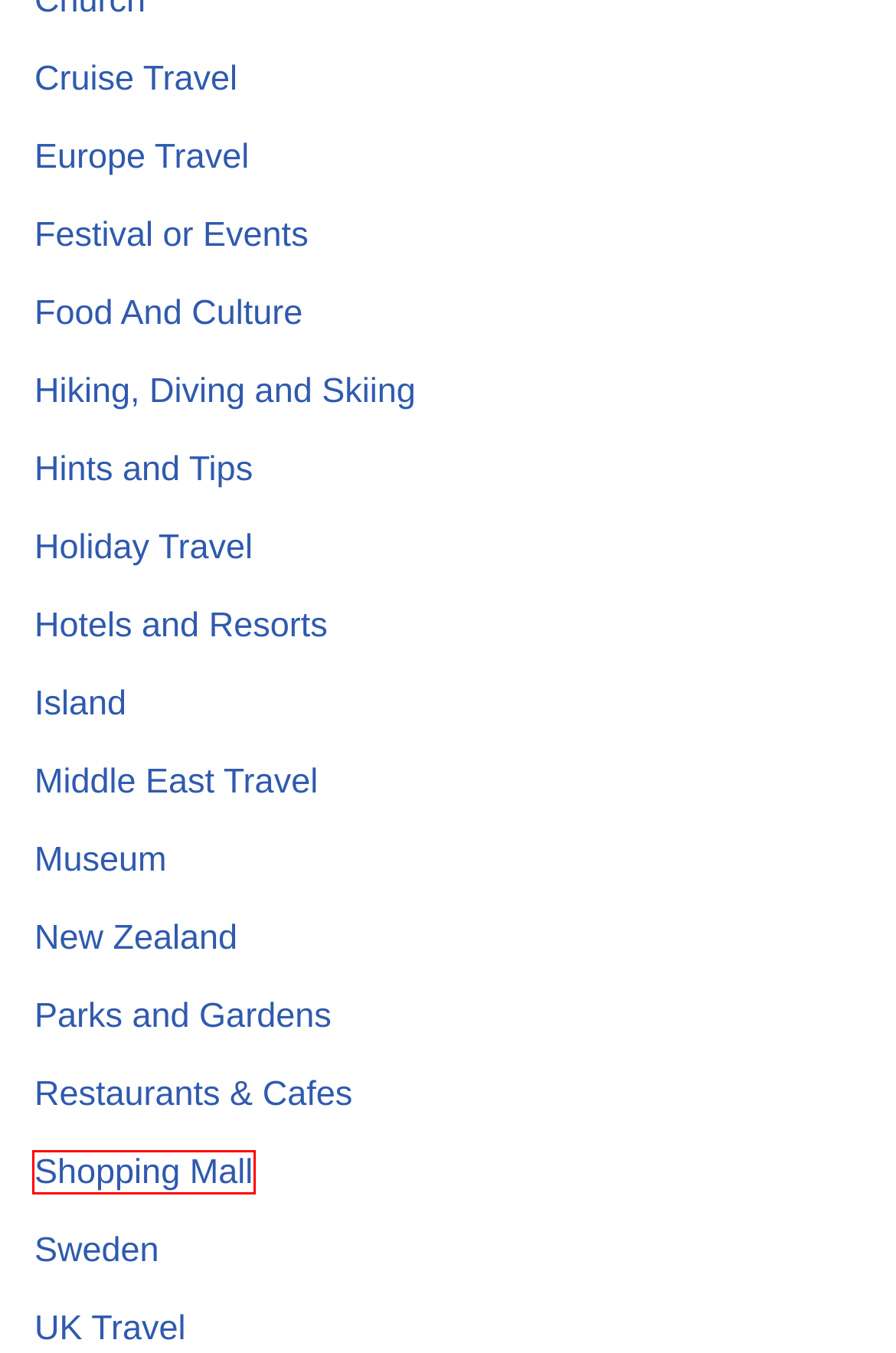Take a look at the provided webpage screenshot featuring a red bounding box around an element. Select the most appropriate webpage description for the page that loads after clicking on the element inside the red bounding box. Here are the candidates:
A. Island – The Travel Masters
B. Museum – The Travel Masters
C. Shopping Mall – The Travel Masters
D. Restaurants & Cafes – The Travel Masters
E. Hints and Tips – The Travel Masters
F. UK Travel – The Travel Masters
G. Sweden – The Travel Masters
H. New Zealand – The Travel Masters

C